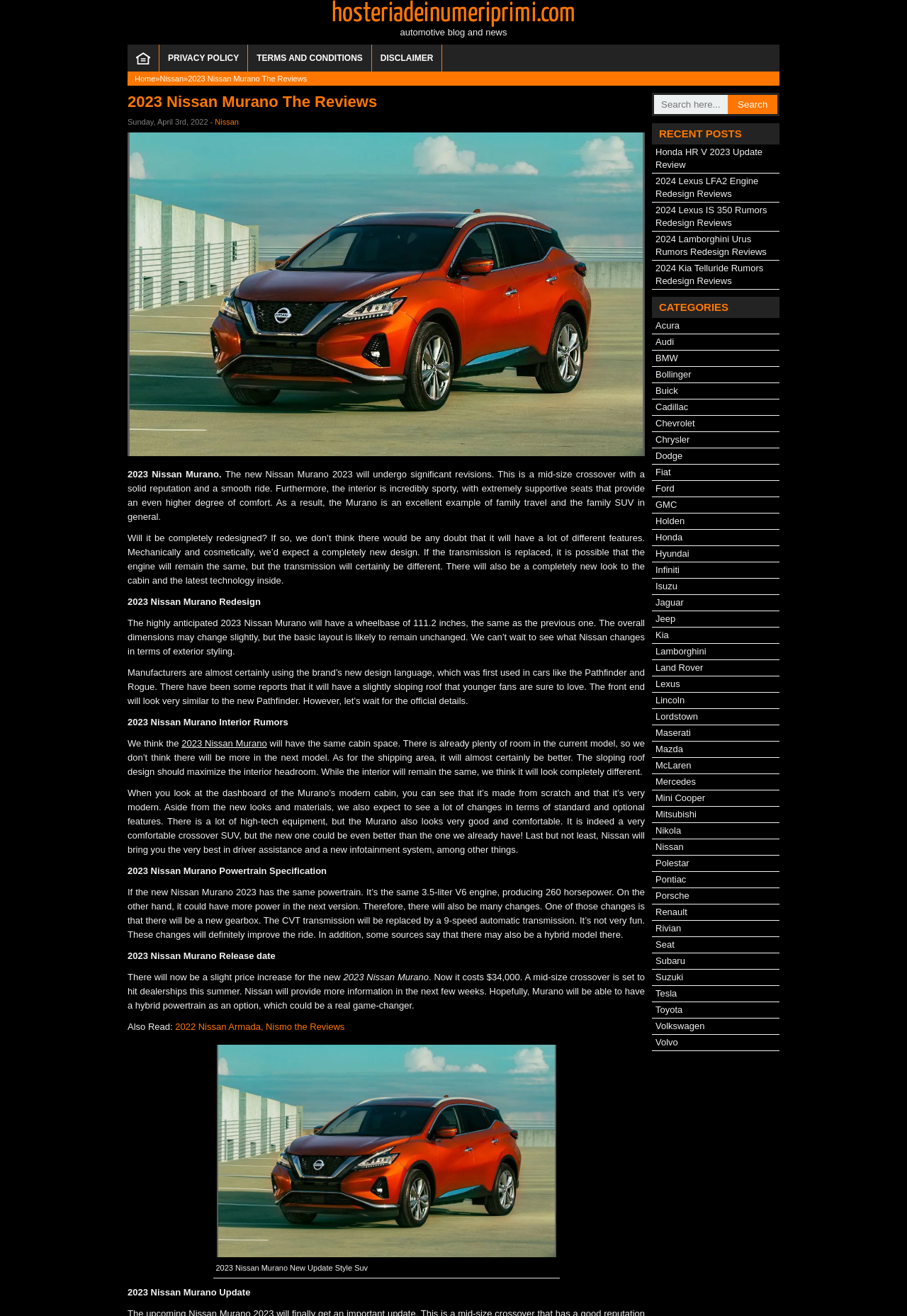Find the bounding box coordinates of the clickable area that will achieve the following instruction: "Read the 2023 Nissan Murano review".

[0.141, 0.071, 0.711, 0.084]